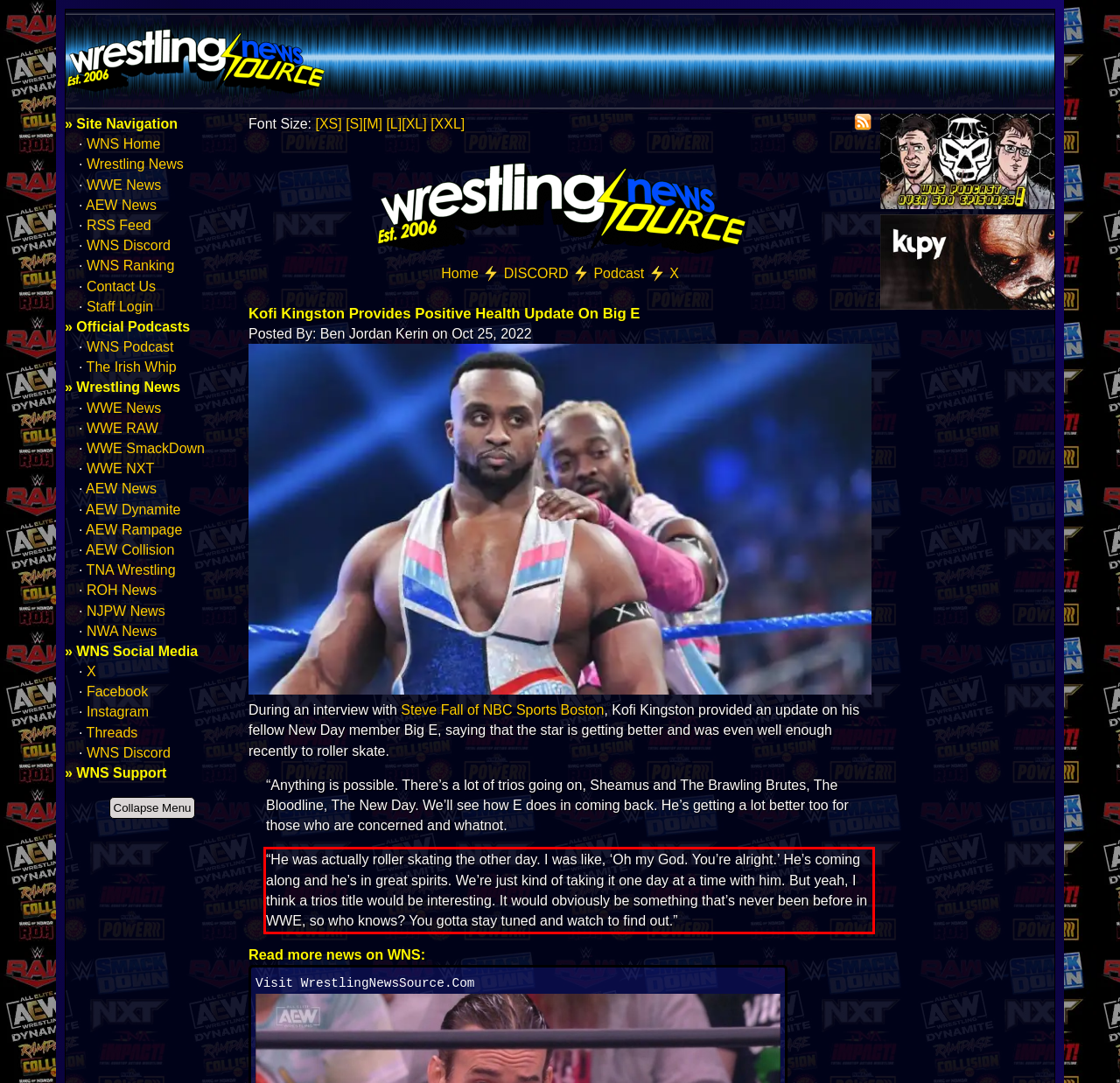Given a webpage screenshot, identify the text inside the red bounding box using OCR and extract it.

“He was actually roller skating the other day. I was like, ‘Oh my God. You’re alright.’ He’s coming along and he’s in great spirits. We’re just kind of taking it one day at a time with him. But yeah, I think a trios title would be interesting. It would obviously be something that’s never been before in WWE, so who knows? You gotta stay tuned and watch to find out.”